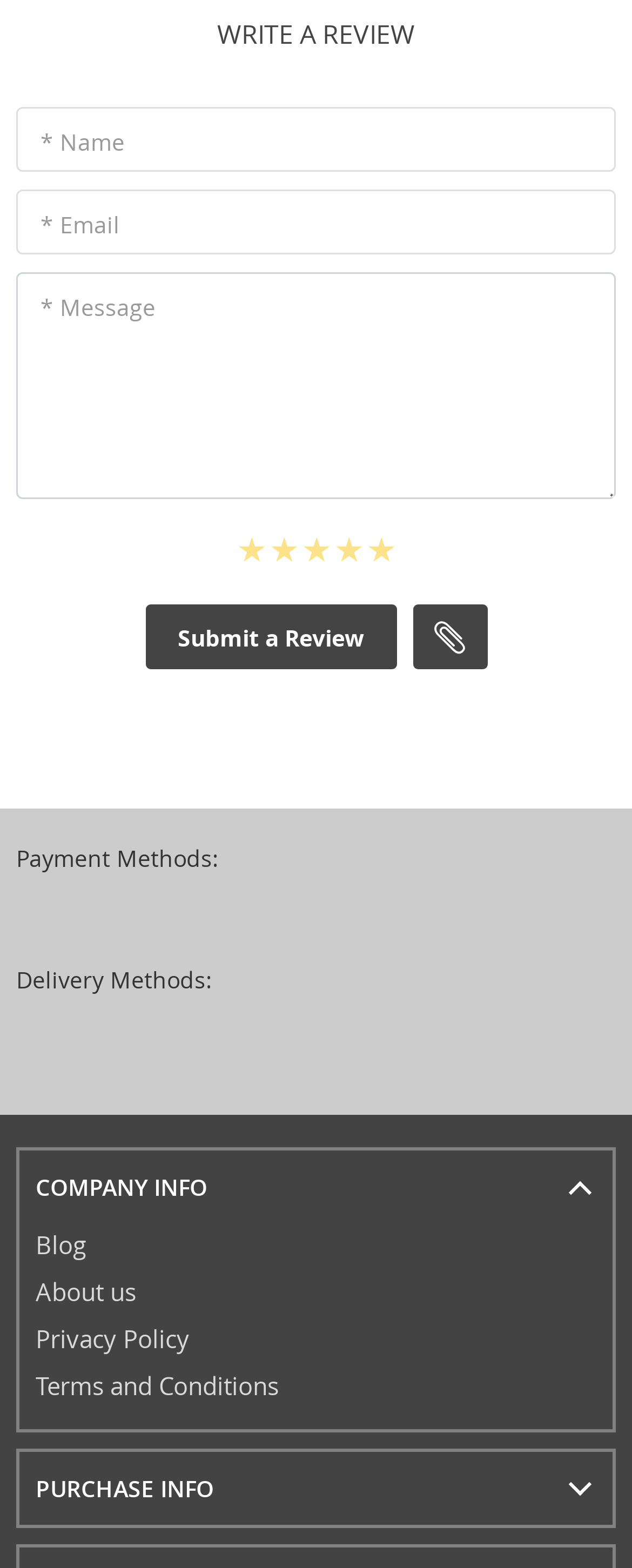What is the purpose of the textboxes?
Please respond to the question with a detailed and well-explained answer.

The textboxes are located under the 'WRITE A REVIEW' heading, and they are labeled as 'Name', 'Email', and 'Message'. This suggests that the user is expected to fill in their information and write a review, which will be submitted when the 'Submit a Review' button is clicked.